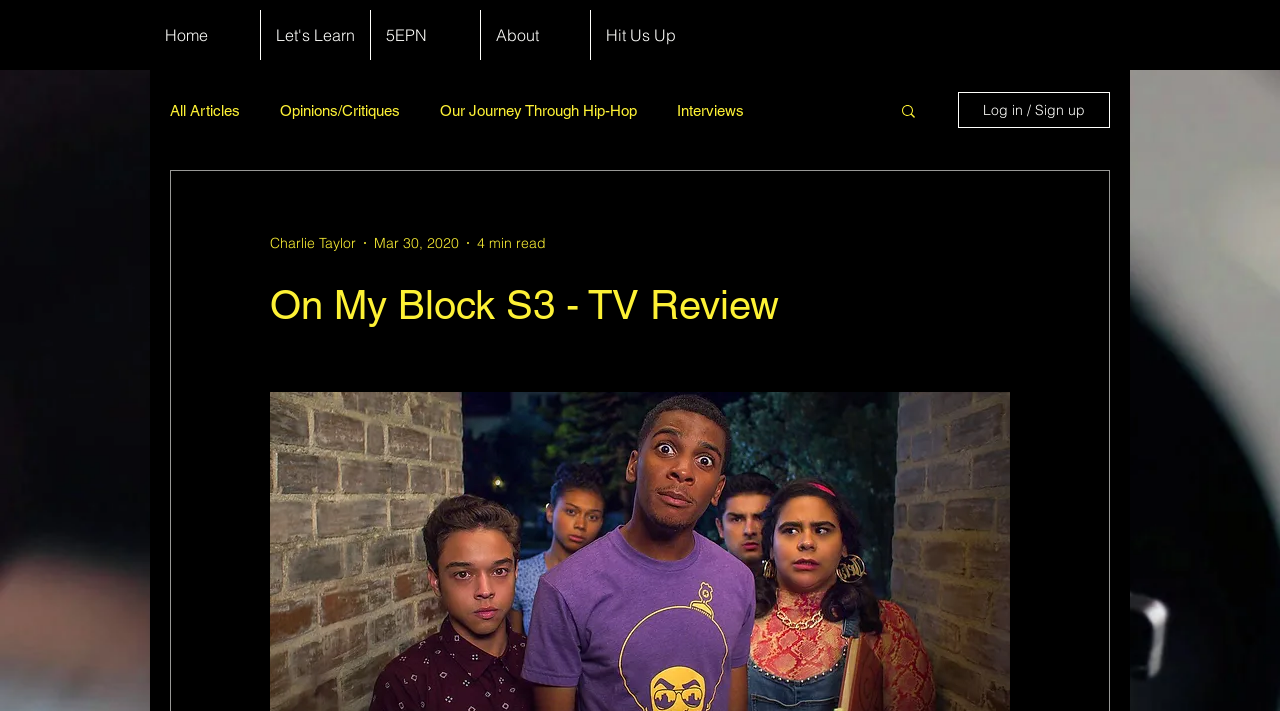Kindly determine the bounding box coordinates for the clickable area to achieve the given instruction: "log in or sign up".

[0.748, 0.129, 0.867, 0.18]